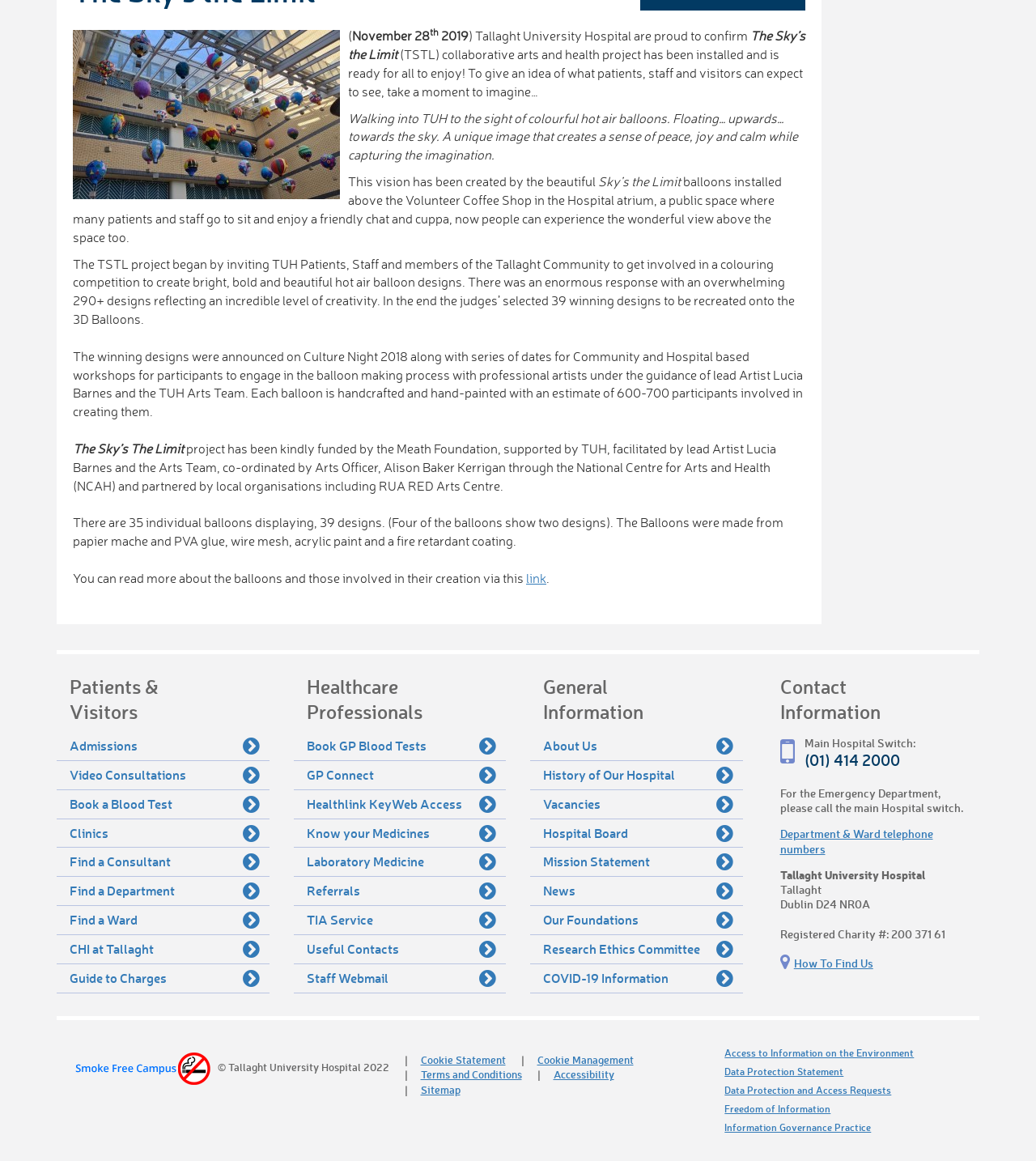Bounding box coordinates are specified in the format (top-left x, top-left y, bottom-right x, bottom-right y). All values are floating point numbers bounded between 0 and 1. Please provide the bounding box coordinate of the region this sentence describes: TIA Service

[0.283, 0.78, 0.488, 0.805]